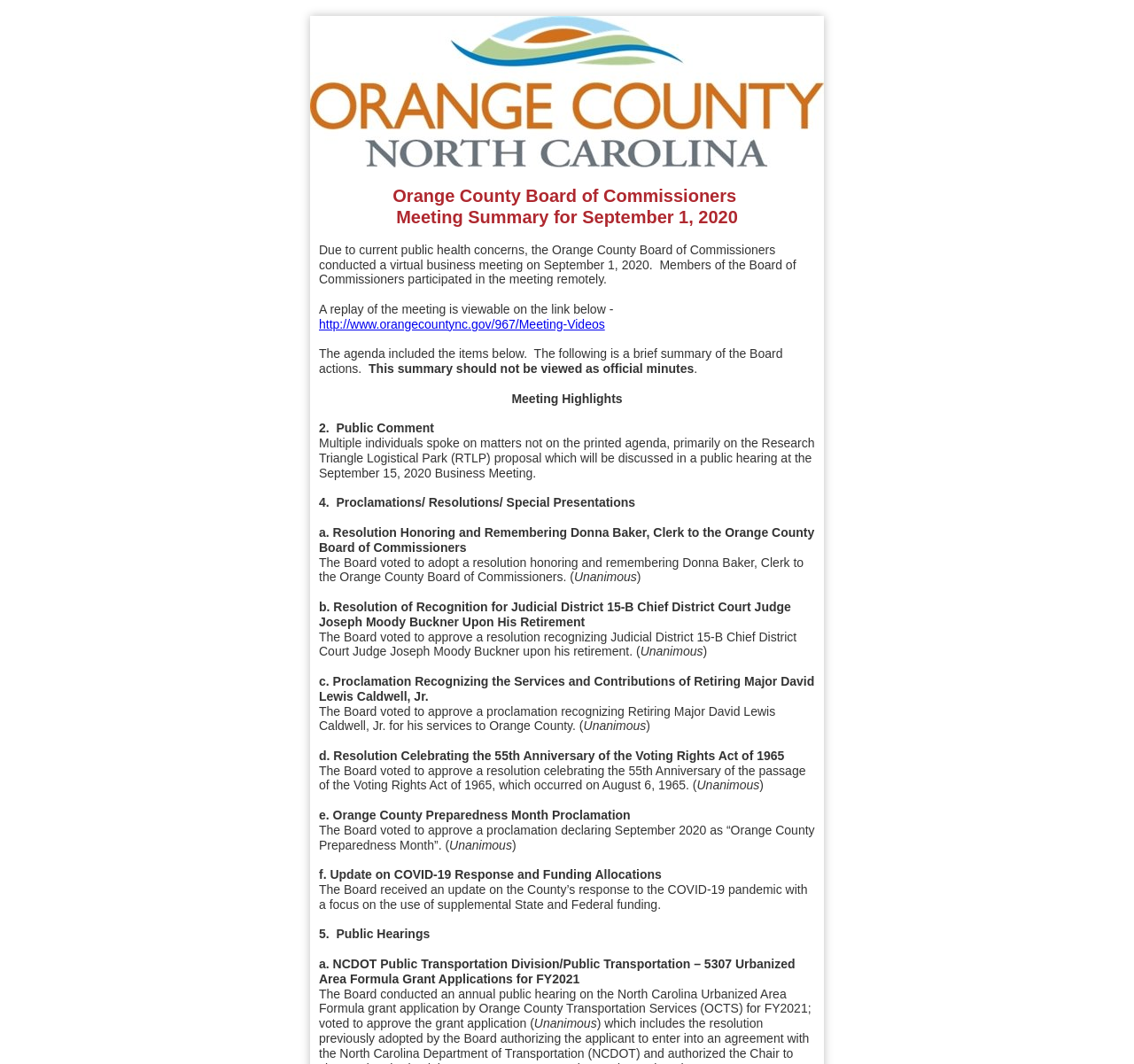Who was honored with a resolution?
Analyze the screenshot and provide a detailed answer to the question.

The webpage mentions a resolution honoring and remembering Donna Baker, Clerk to the Orange County Board of Commissioners, which was approved by the Board.